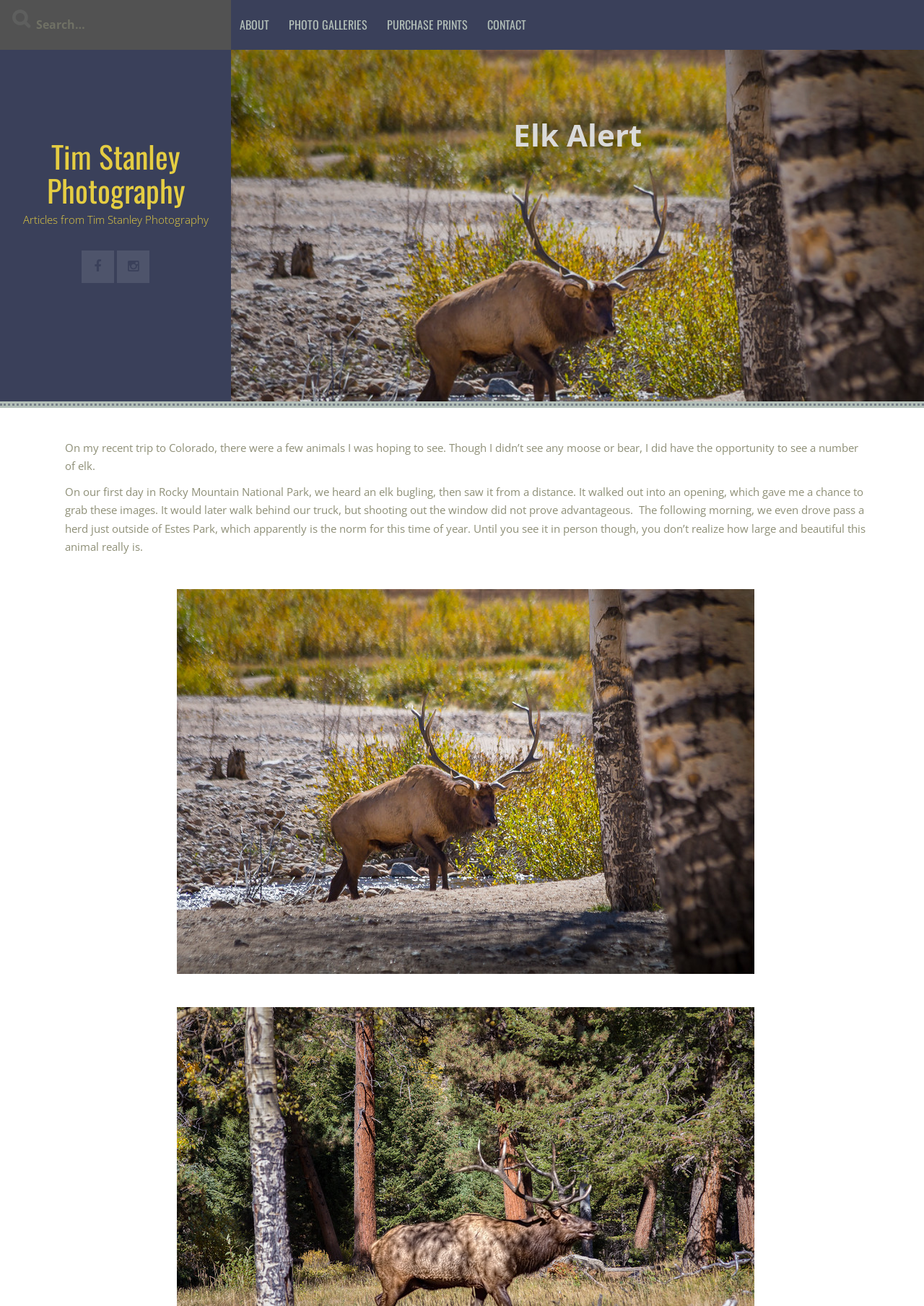Bounding box coordinates are specified in the format (top-left x, top-left y, bottom-right x, bottom-right y). All values are floating point numbers bounded between 0 and 1. Please provide the bounding box coordinate of the region this sentence describes: About

[0.25, 0.0, 0.301, 0.038]